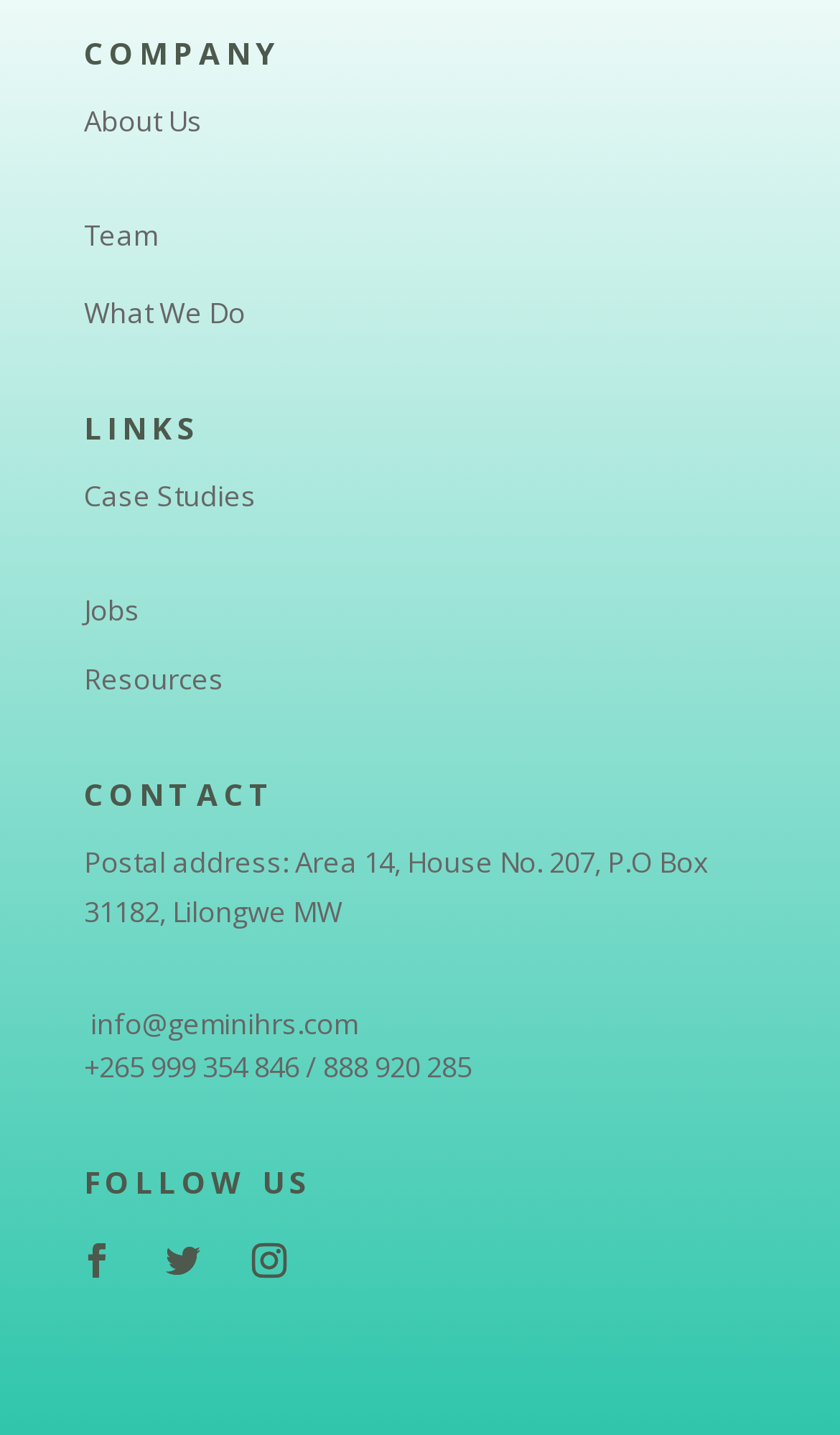Please determine the bounding box coordinates of the clickable area required to carry out the following instruction: "Click on About Us". The coordinates must be four float numbers between 0 and 1, represented as [left, top, right, bottom].

[0.1, 0.07, 0.241, 0.097]